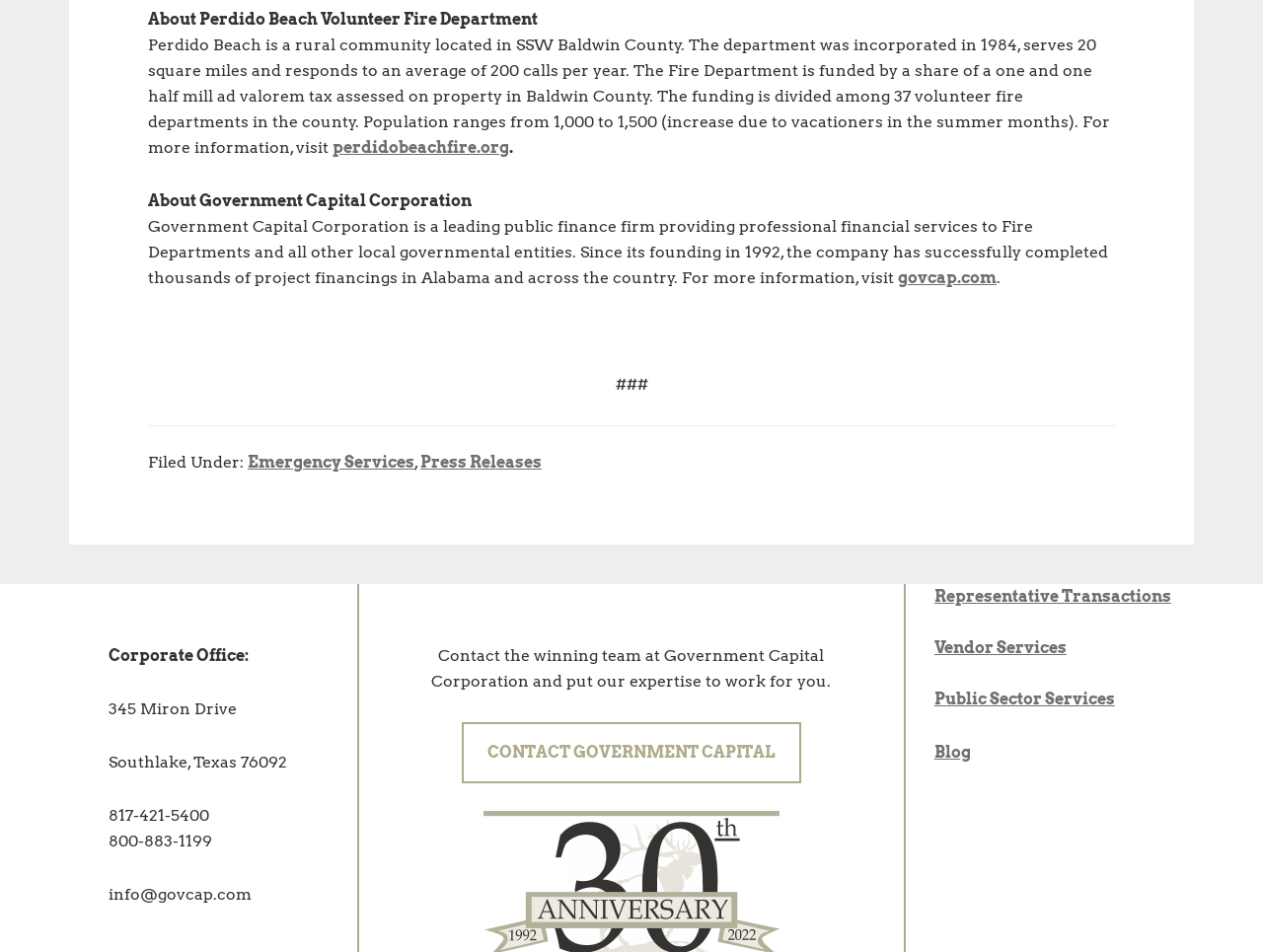How can you contact Government Capital Corporation?
Provide an in-depth answer to the question, covering all aspects.

The contact information for Government Capital Corporation can be found at the bottom of the webpage, which includes two phone numbers and an email address.